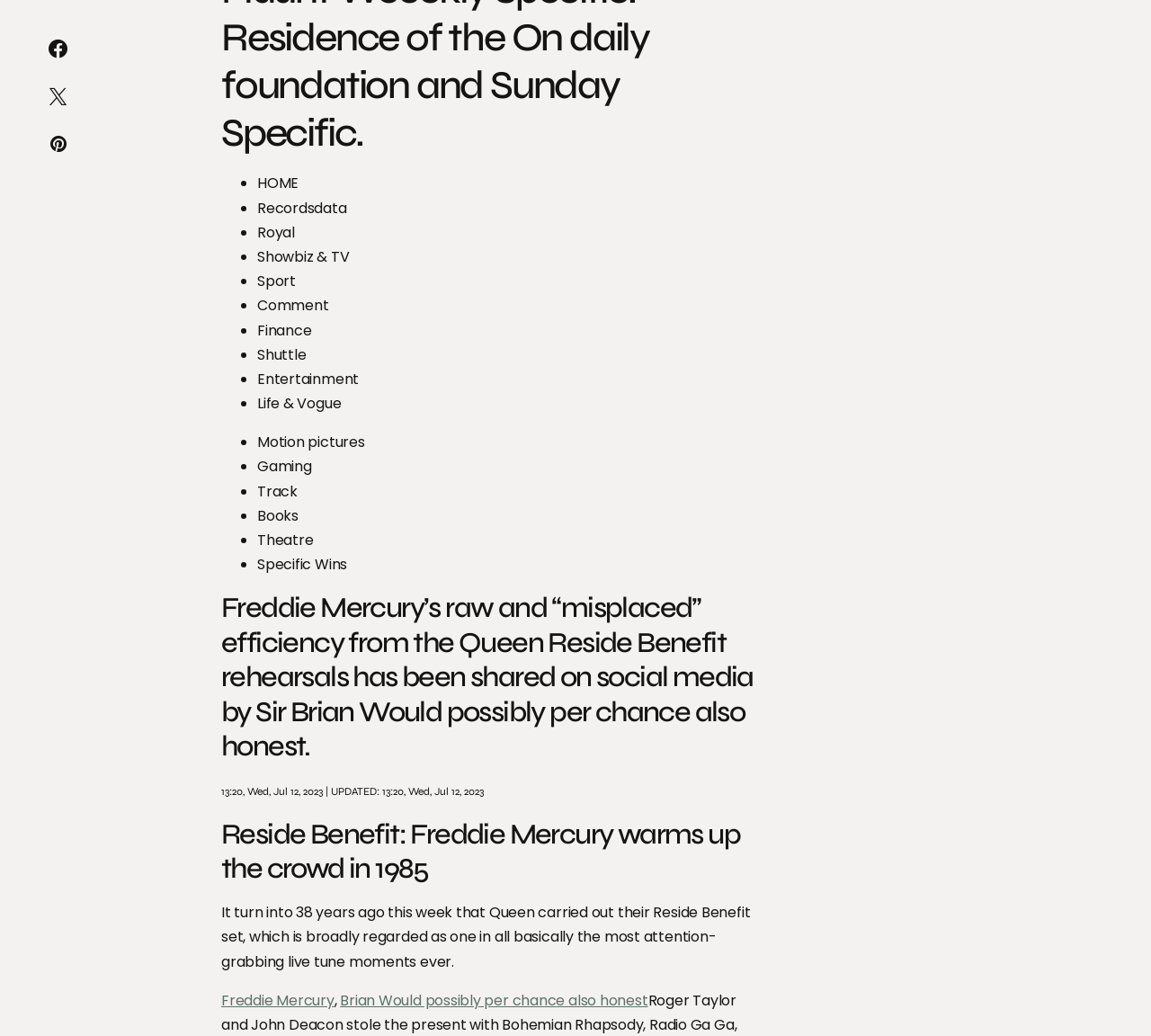Determine the bounding box for the described HTML element: "Life & Vogue". Ensure the coordinates are four float numbers between 0 and 1 in the format [left, top, right, bottom].

[0.223, 0.379, 0.296, 0.399]